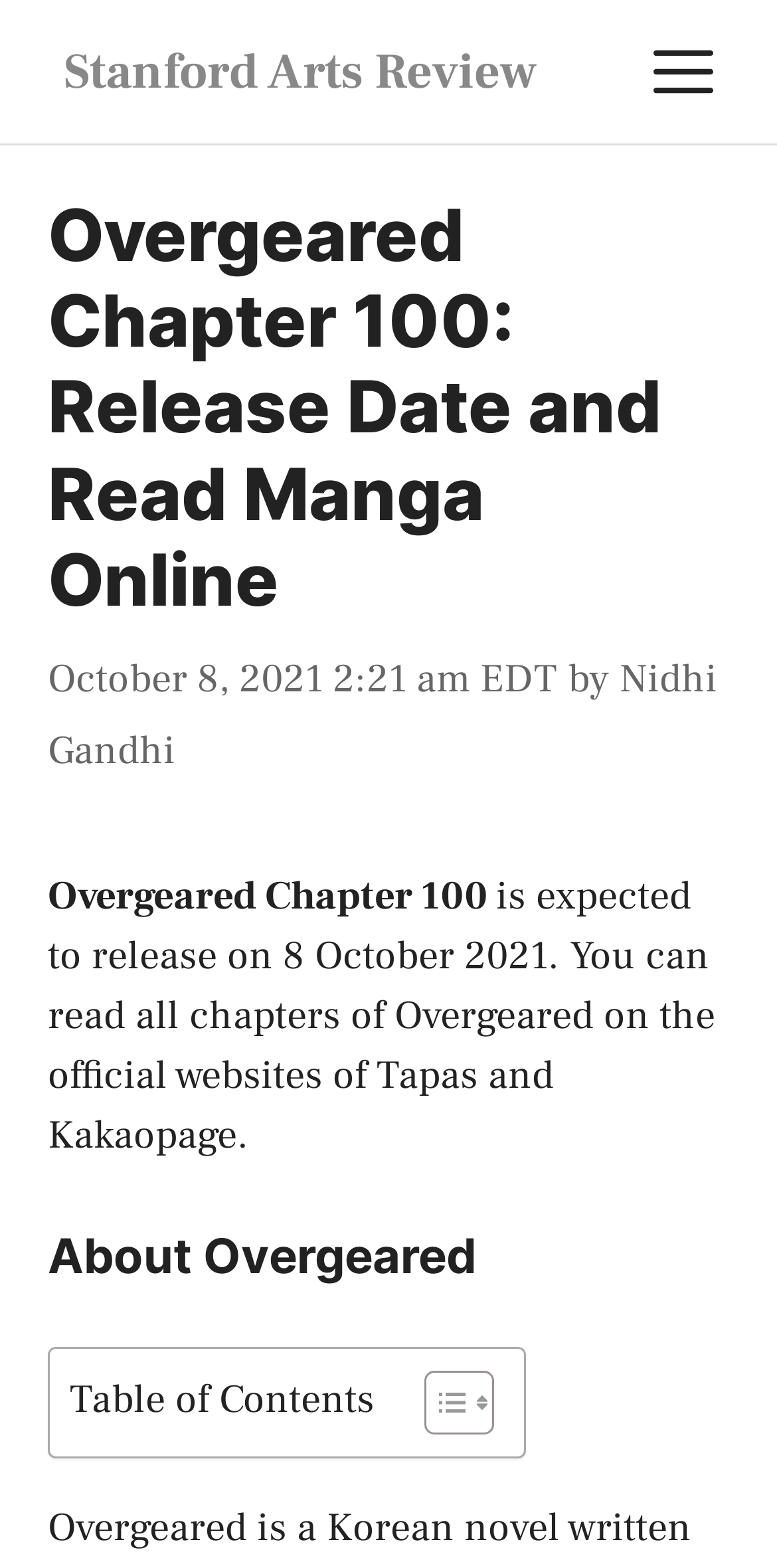Analyze the image and deliver a detailed answer to the question: What is the name of the author of Overgeared Chapter 100?

The author's name can be found in the text 'by Nidhi Gandhi' which is located near the release date of Overgeared Chapter 100.